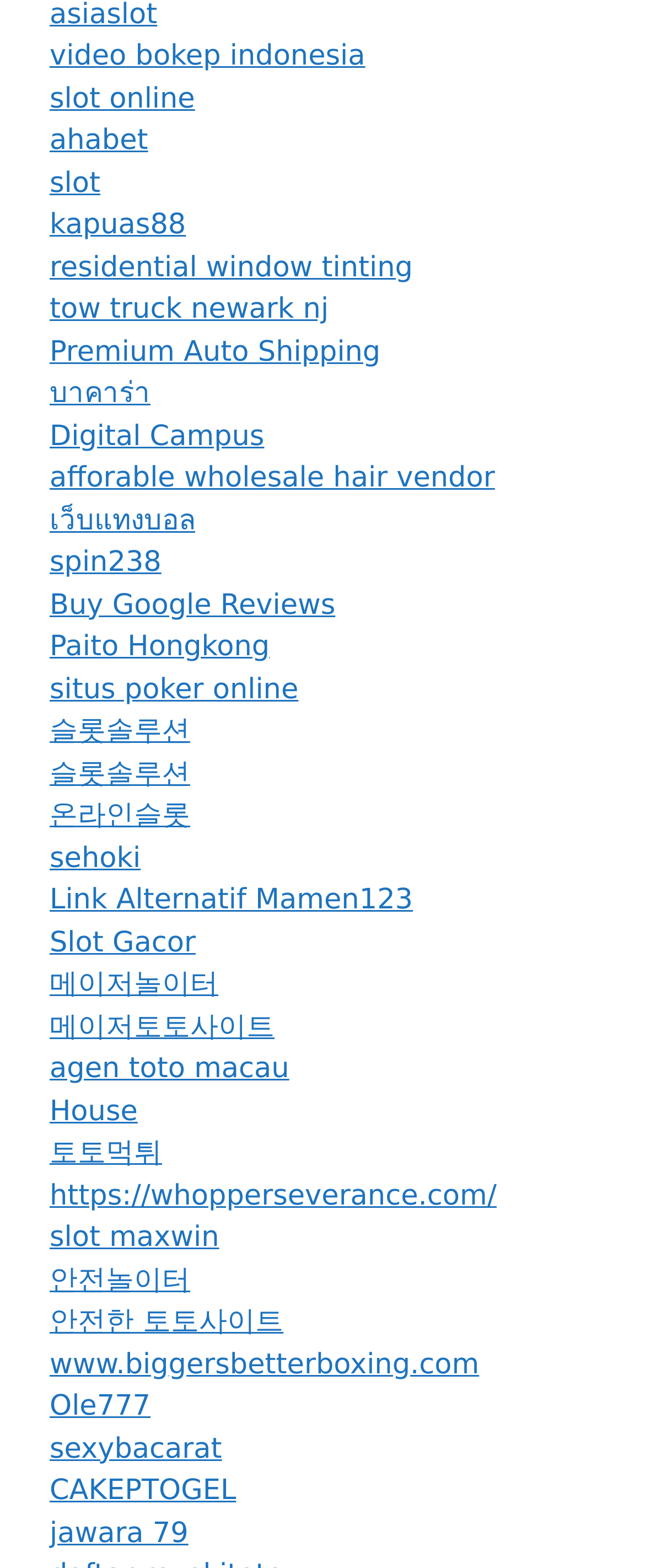What is the main purpose of this webpage? Refer to the image and provide a one-word or short phrase answer.

Link collection